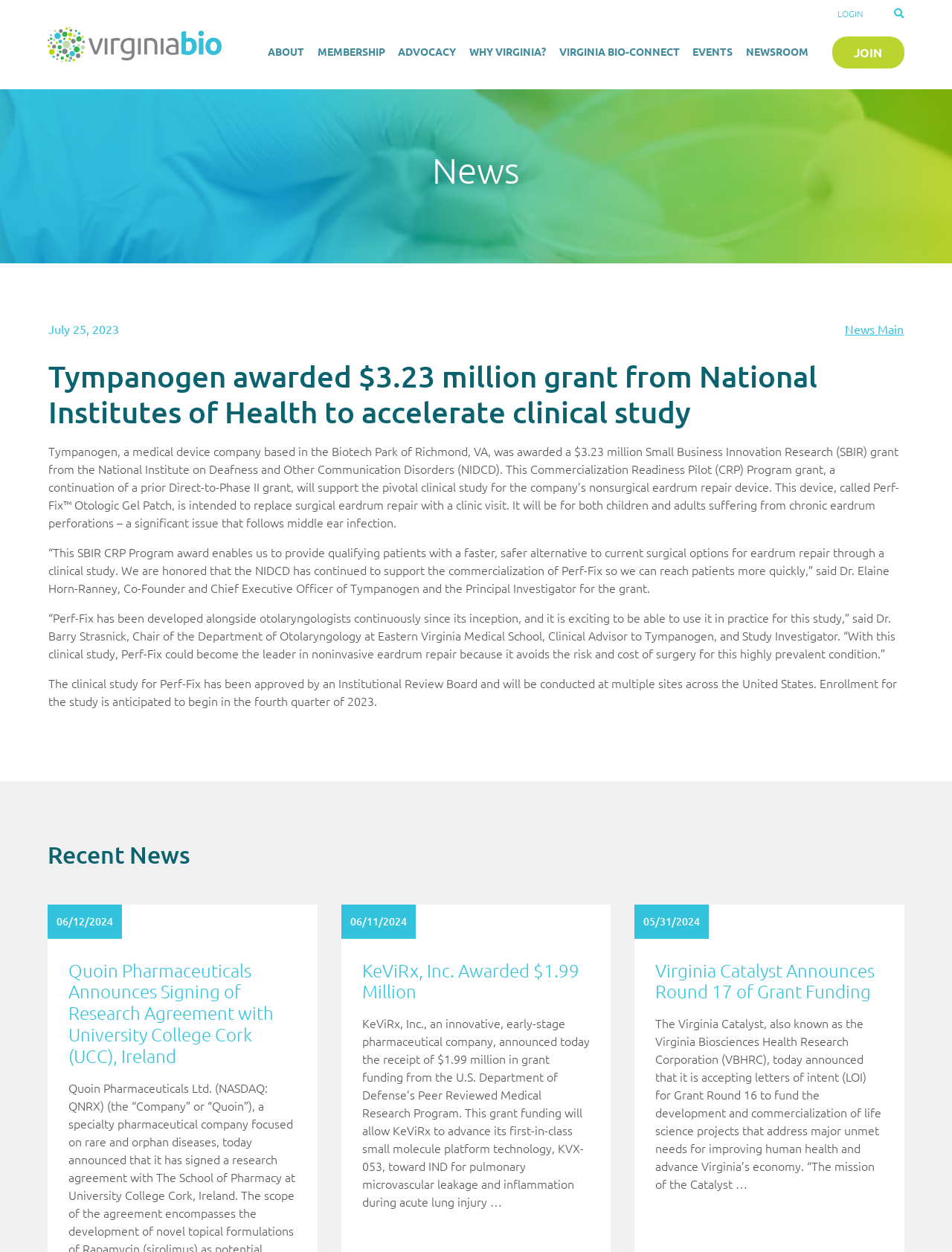Identify the bounding box for the UI element specified in this description: "News Main". The coordinates must be four float numbers between 0 and 1, formatted as [left, top, right, bottom].

[0.888, 0.256, 0.949, 0.268]